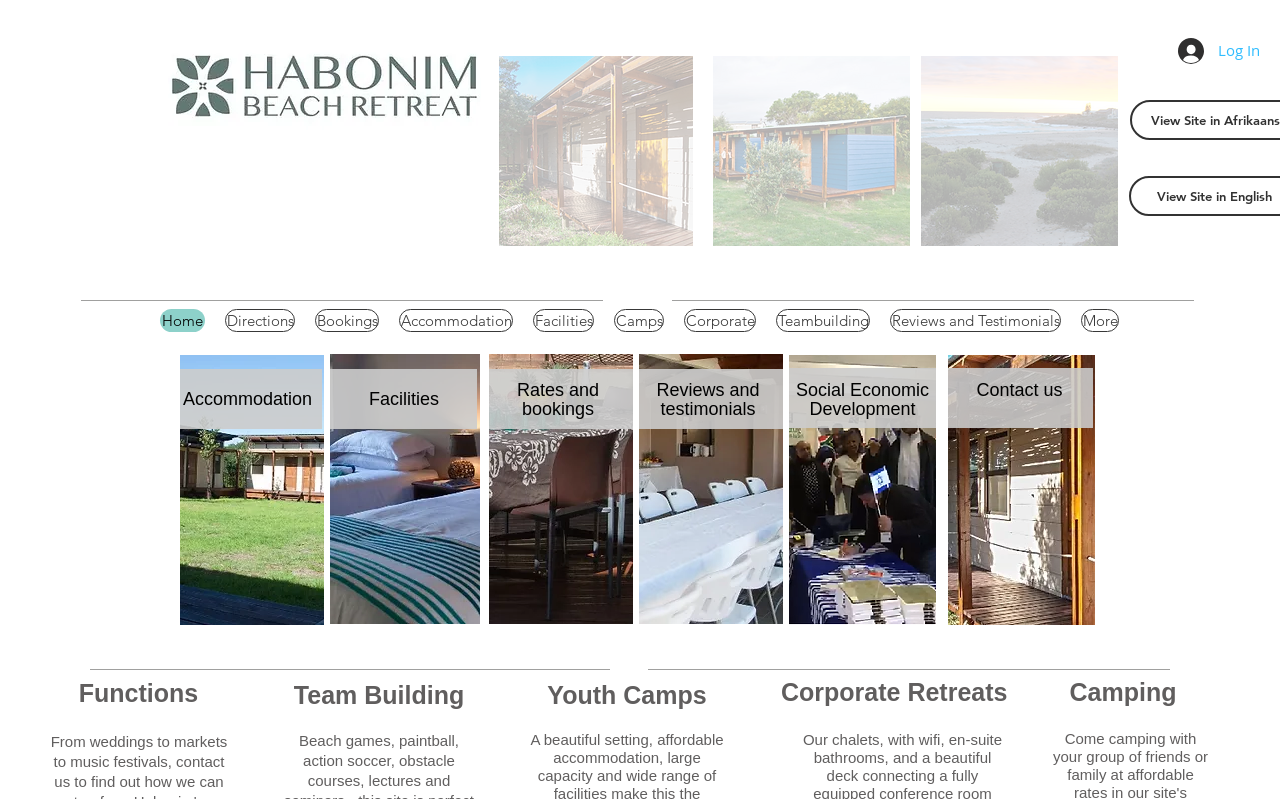What can be found on the 'Facilities' page?
Please provide a comprehensive answer based on the details in the screenshot.

The 'Facilities' link on the navigation menu suggests that the corresponding page will provide information about the facilities available at the campsite, such as amenities, equipment, and services.